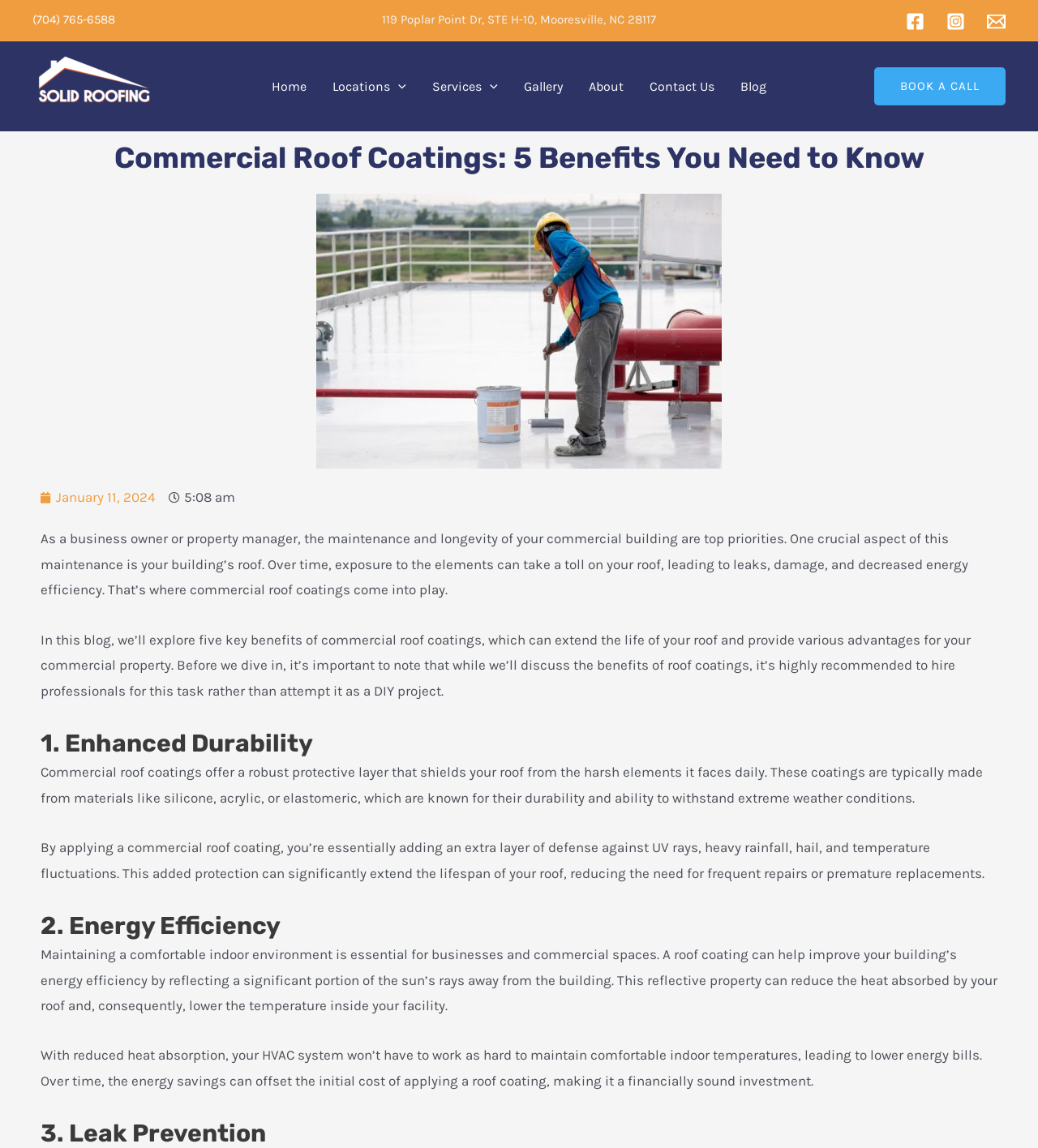Please predict the bounding box coordinates of the element's region where a click is necessary to complete the following instruction: "go to the start page". The coordinates should be represented by four float numbers between 0 and 1, i.e., [left, top, right, bottom].

None